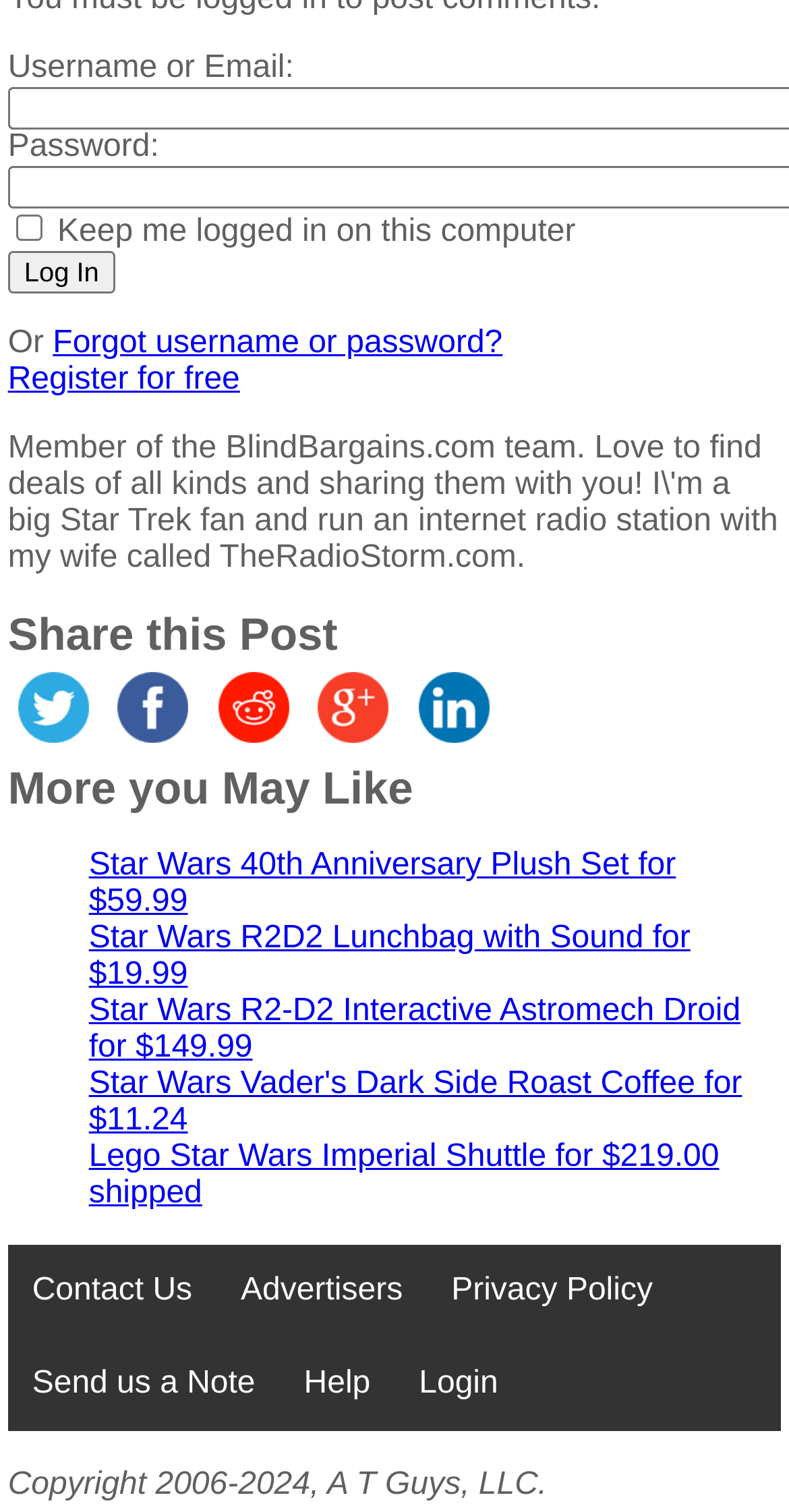What is the purpose of the 'Log In' button?
Please provide a detailed and thorough answer to the question.

The 'Log In' button is located next to the username and password input fields, which suggests that its purpose is to allow users to log in to their account after entering their credentials.